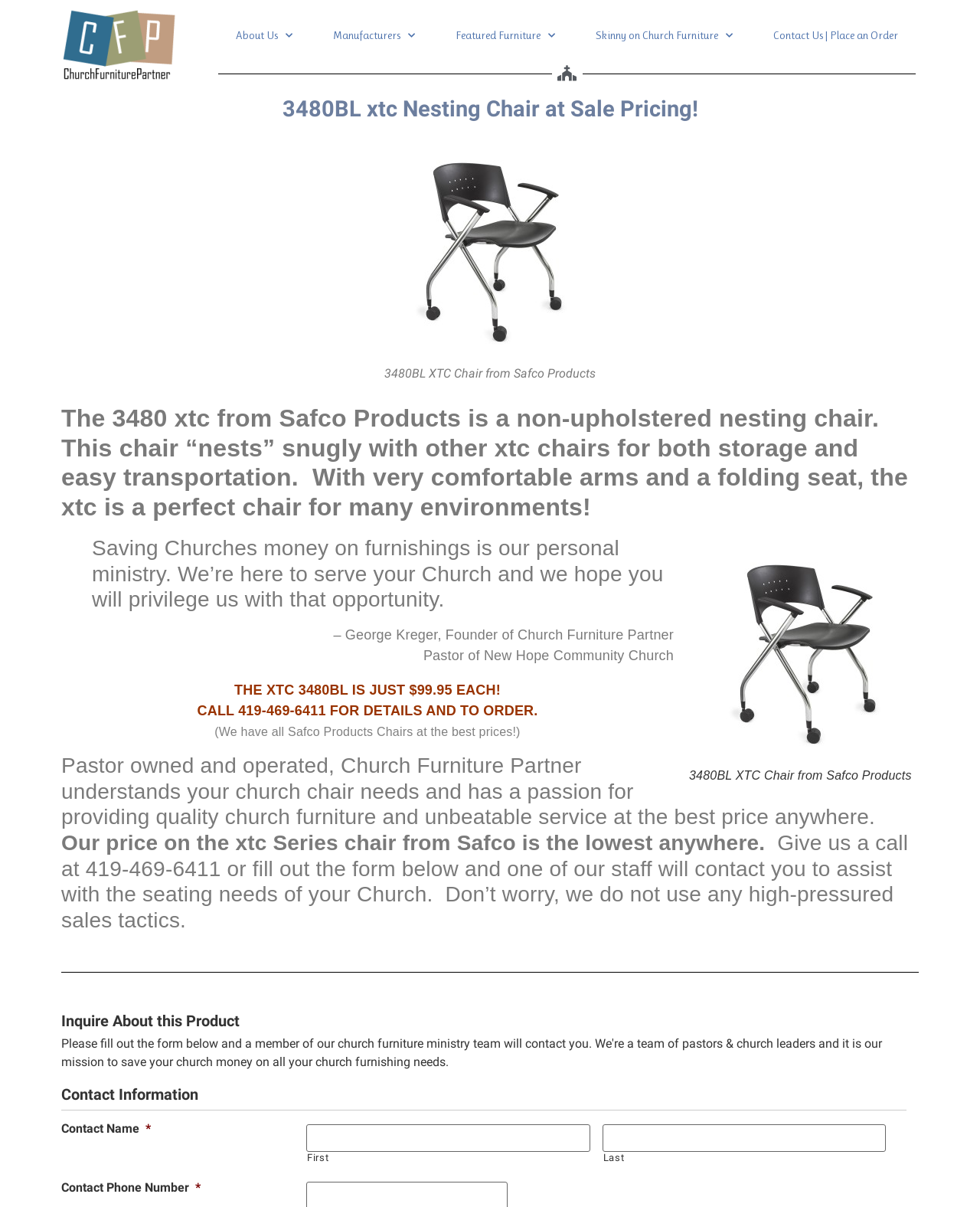Identify the bounding box coordinates of the region that should be clicked to execute the following instruction: "Call the phone number for details and to order".

[0.201, 0.582, 0.549, 0.595]